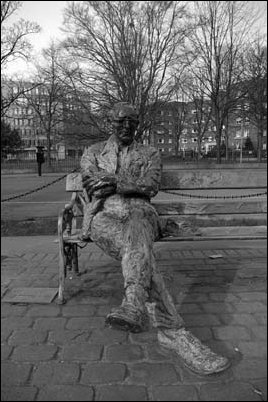Provide a comprehensive description of the image.

The image features a bronze statue of the Irish poet Patrick Kavanagh, seated on a bench beside the Grand Canal in Dublin. The statue captures Kavanagh in a contemplative pose, with his arms resting on his knees, embodying a moment of quiet reflection. Surrounding him are the bare trees of an autumn landscape, enhancing the serene yet somber atmosphere of the scene. The black and white presentation evokes a nostalgic feeling, reminiscent of Kavanagh's poignant literary themes, particularly those related to love and longing. This location is significant as it ties to his poem "On Raglan Road," which reflects his romantic experiences and deep connections to Dublin.